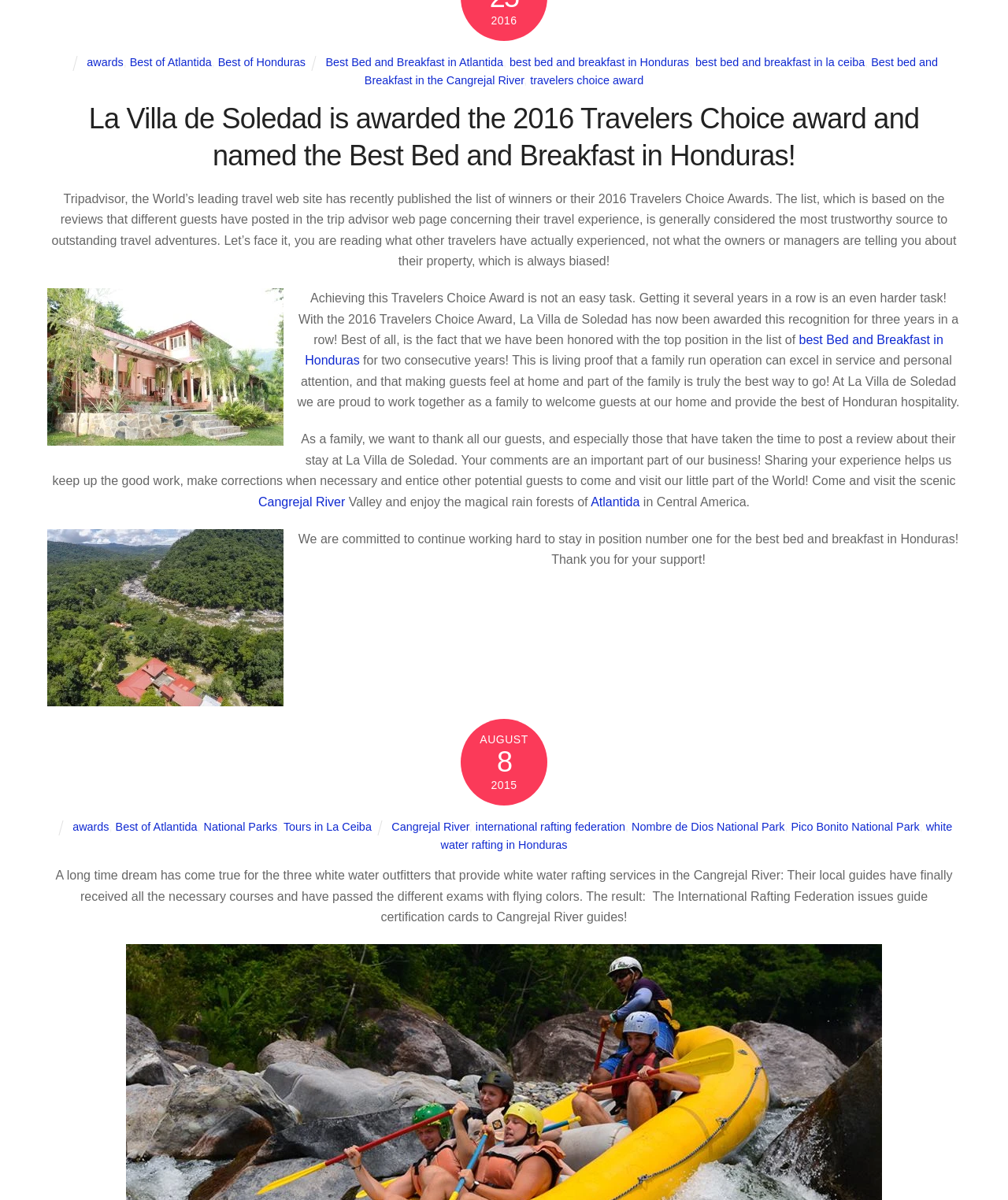What is the recognition that La Villa de Soledad has achieved for three years in a row?
Look at the webpage screenshot and answer the question with a detailed explanation.

The answer can be found in the text 'With the 2016 Travelers Choice Award, La Villa de Soledad has now been awarded this recognition for three years in a row!' which indicates that La Villa de Soledad has achieved the Travelers Choice Award recognition for three years in a row.